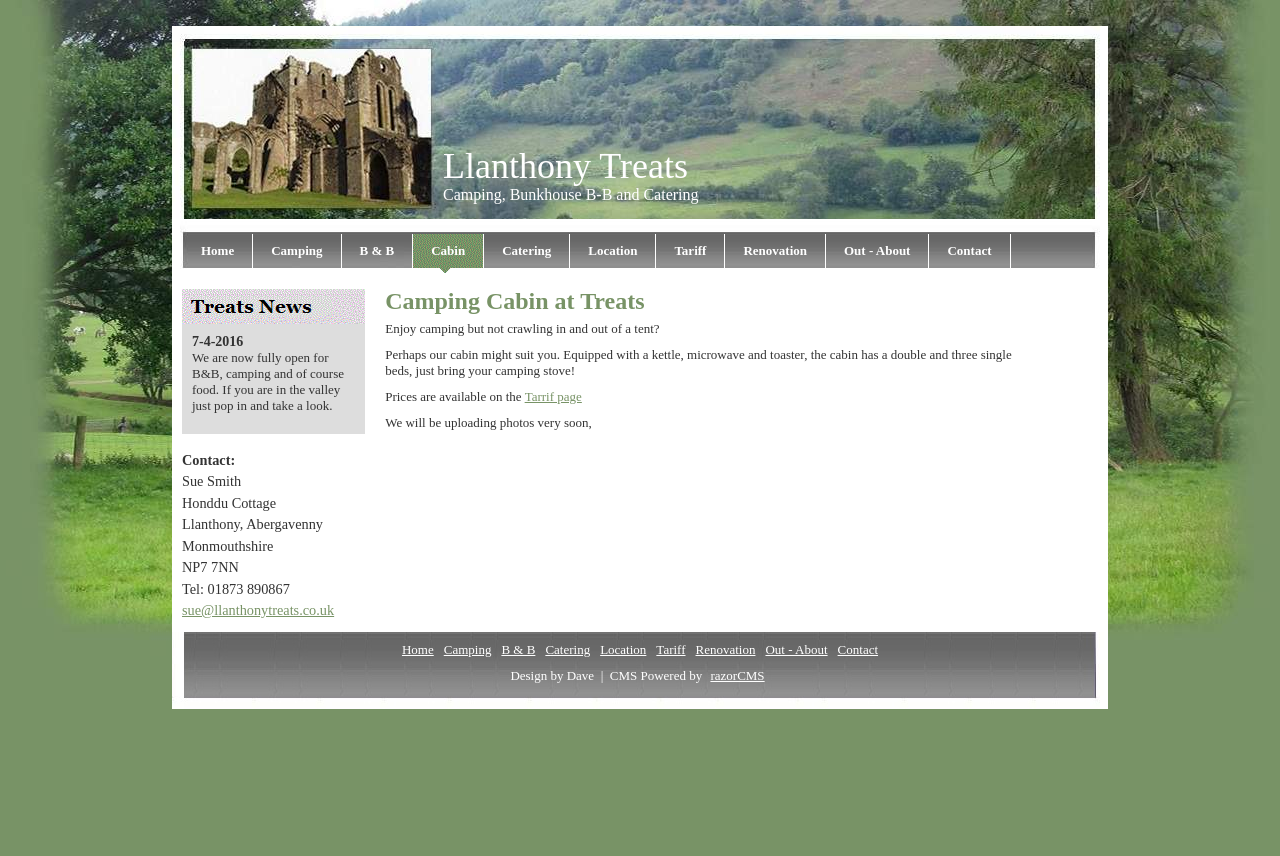Determine the bounding box coordinates for the region that must be clicked to execute the following instruction: "Learn about the 'Camping Cabin at Treats'".

[0.301, 0.328, 0.838, 0.375]